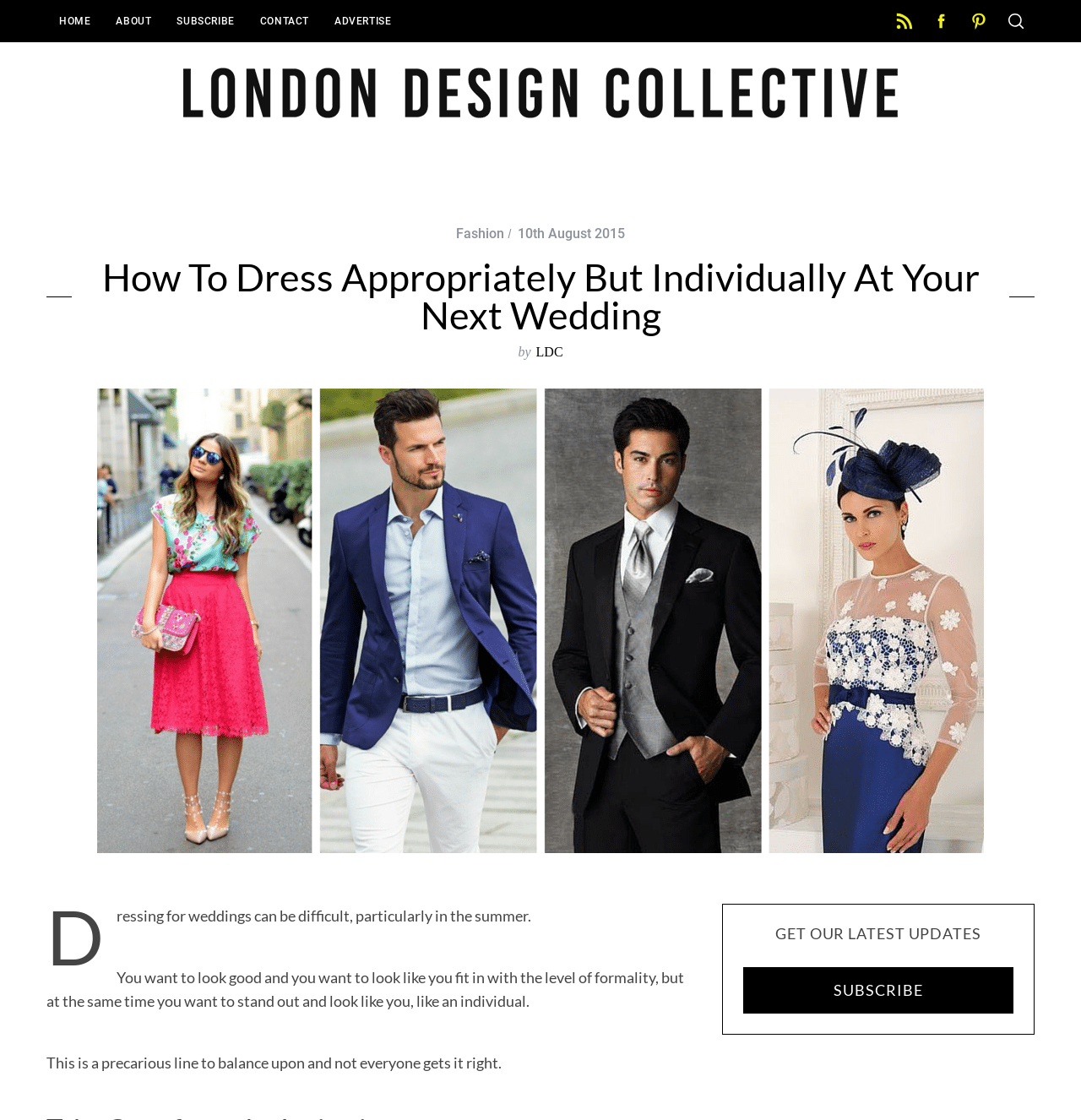Respond to the question below with a concise word or phrase:
What is the category of the article?

Fashion